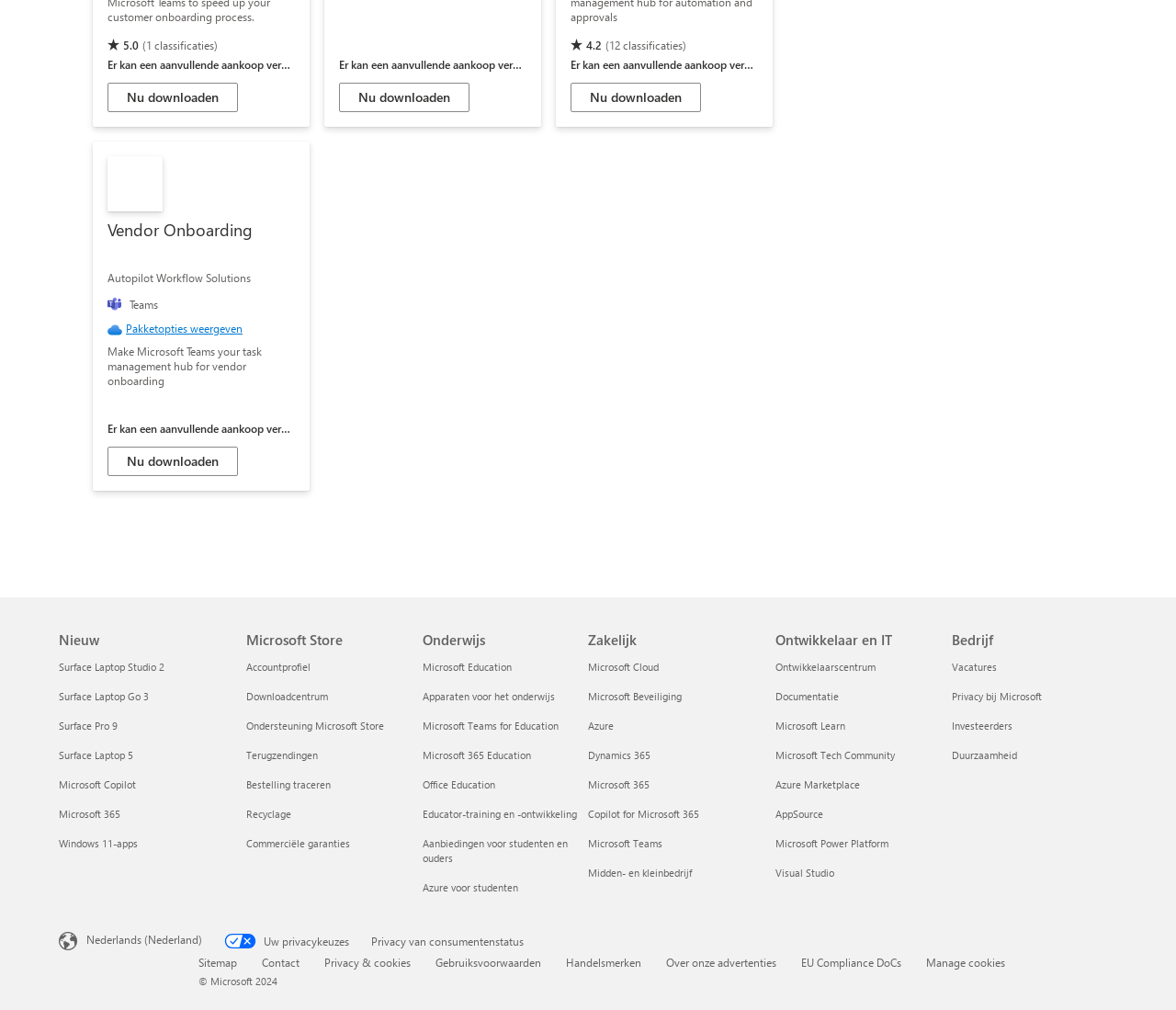What is the name of the second product?
Examine the image and give a concise answer in one word or a short phrase.

Vendor Onboarding